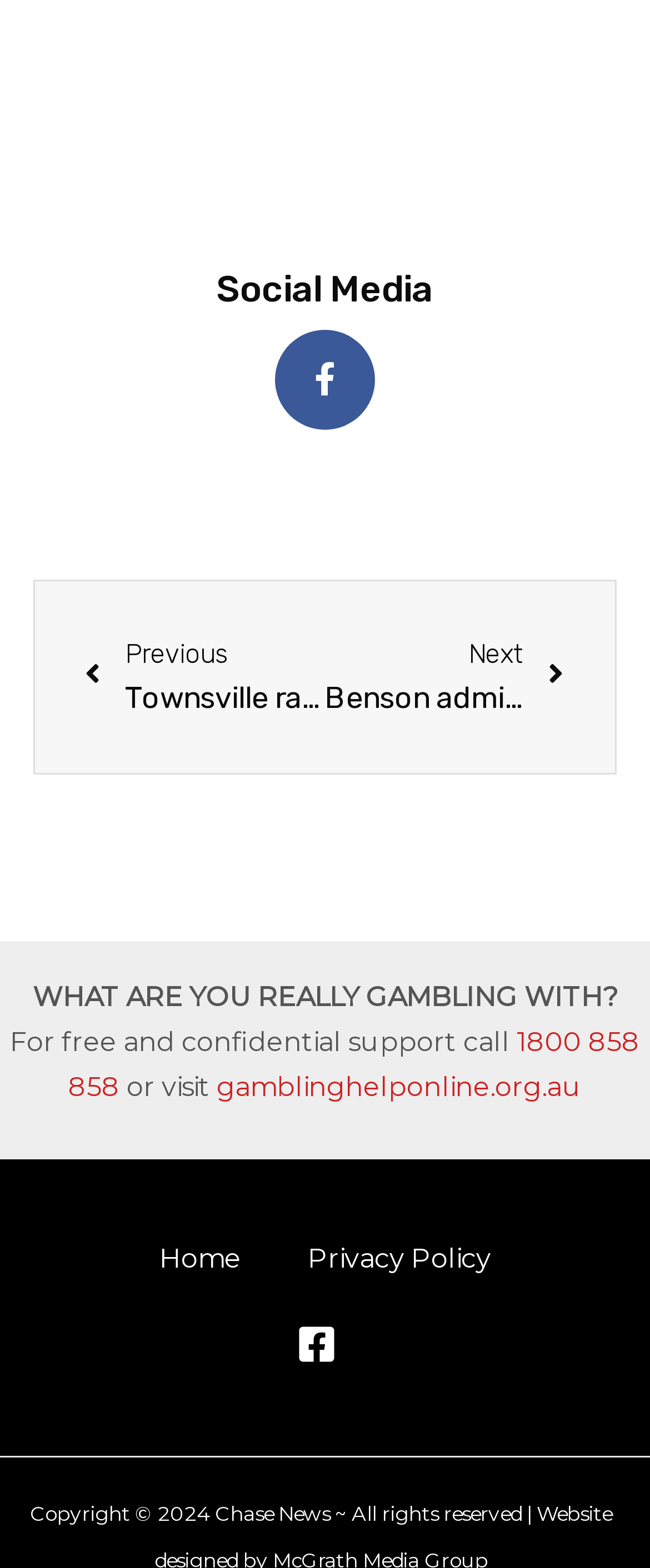Based on the image, provide a detailed and complete answer to the question: 
What is the website for gambling help online?

I found the website by looking at the link element that says 'gamblinghelponline.org.au' and is adjacent to the StaticText element that says 'or visit '.